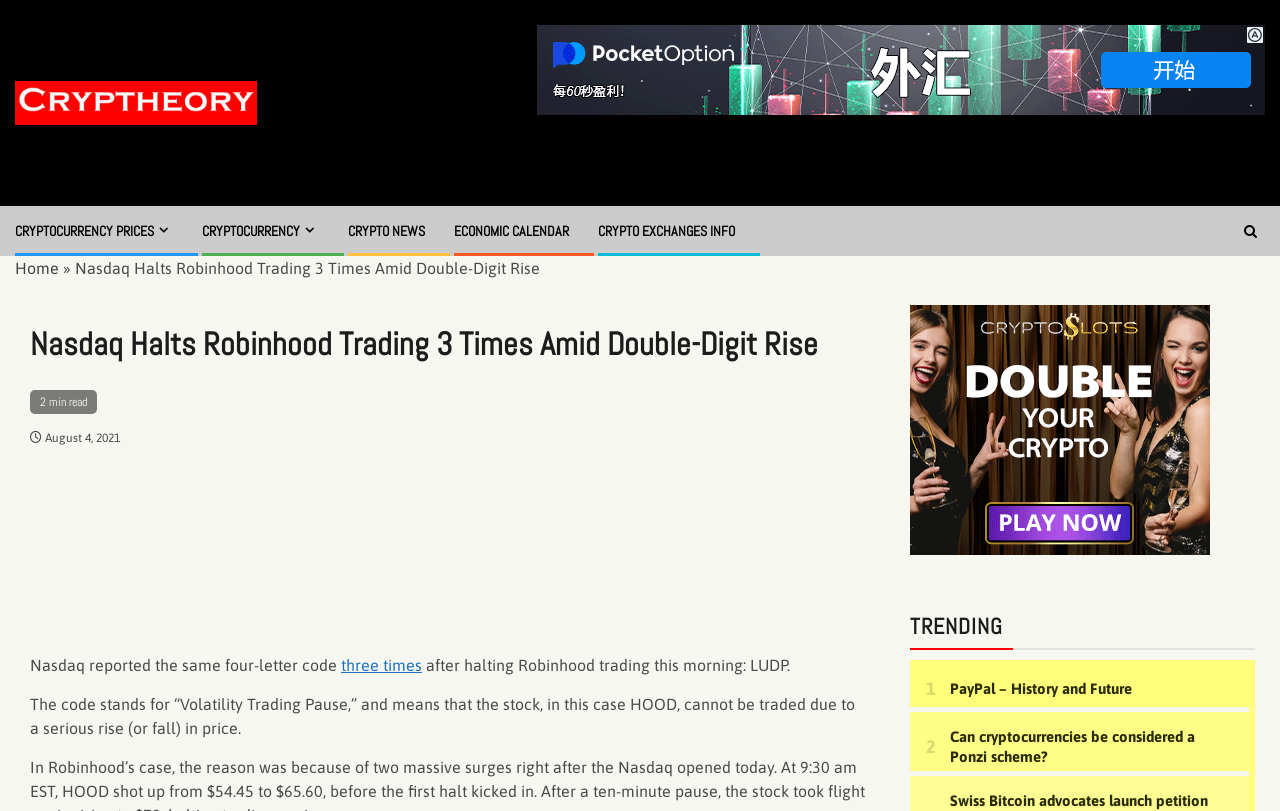Indicate the bounding box coordinates of the element that must be clicked to execute the instruction: "Read Nasdaq Halts Robinhood Trading 3 Times Amid Double-Digit Rise". The coordinates should be given as four float numbers between 0 and 1, i.e., [left, top, right, bottom].

[0.023, 0.395, 0.676, 0.454]